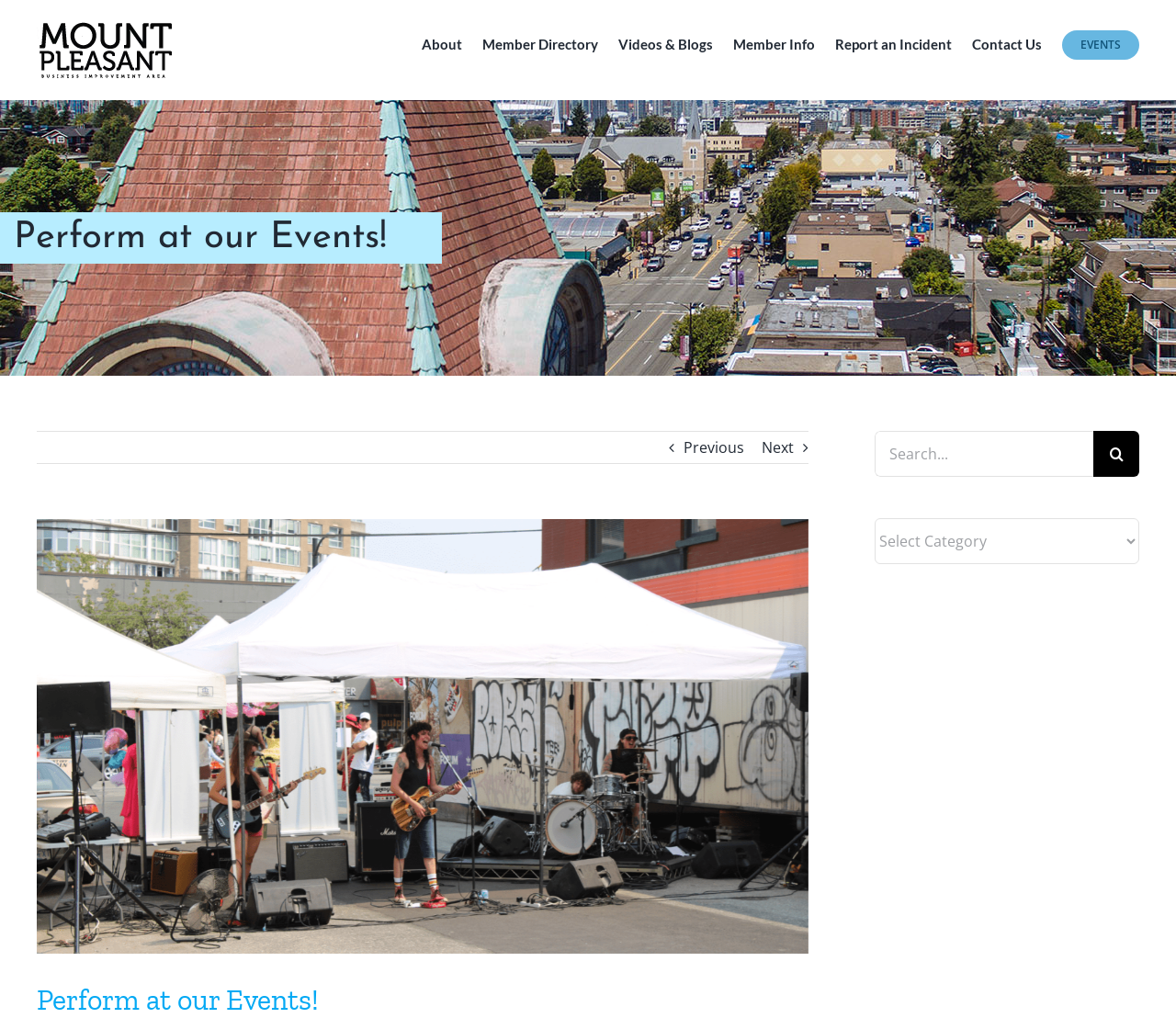Provide a short, one-word or phrase answer to the question below:
How many links are in the main menu?

8